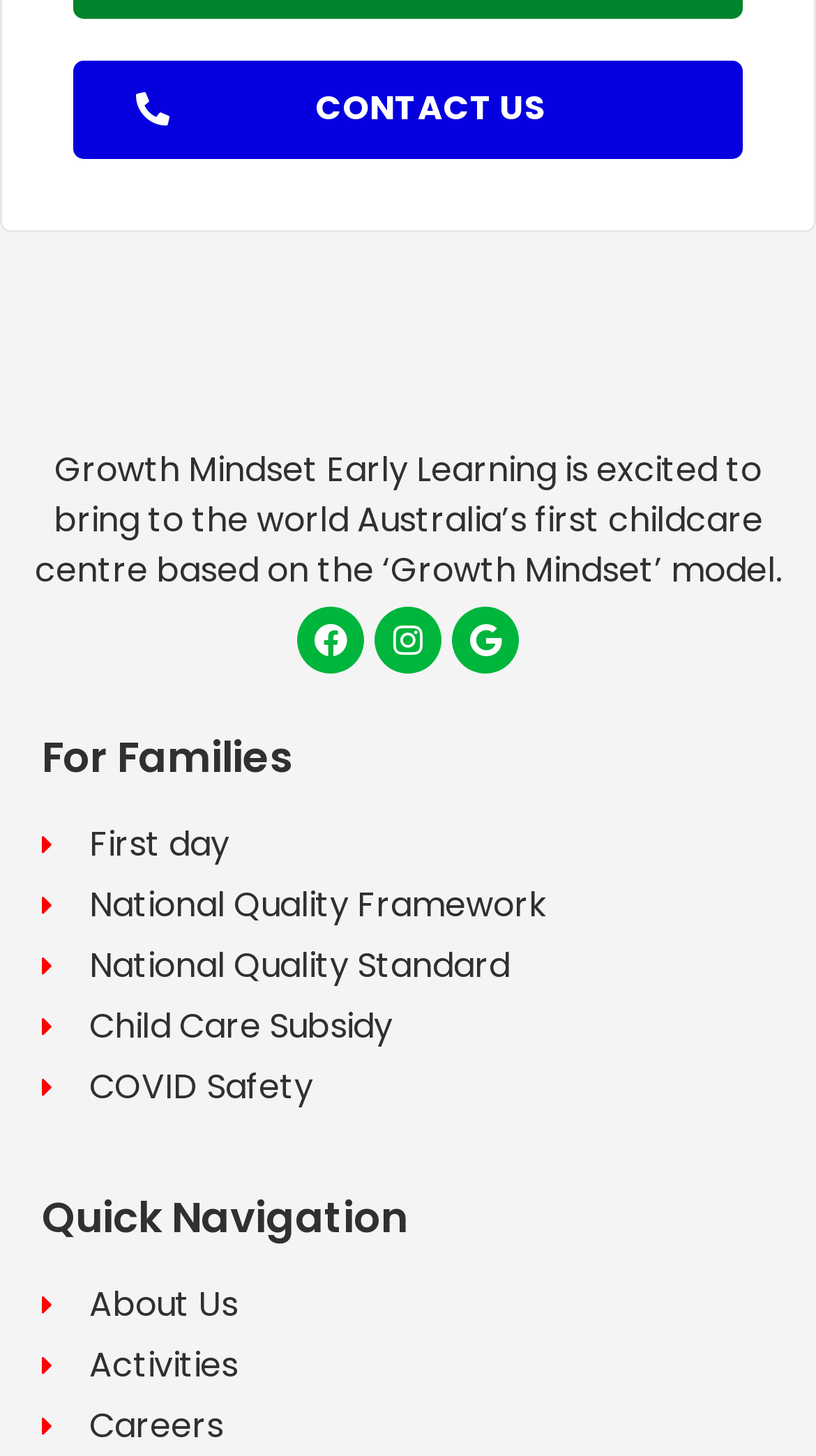What is the name of the early learning center?
Using the details shown in the screenshot, provide a comprehensive answer to the question.

The name of the early learning center can be found in the generic element with the text 'Growth Mindset Early Learning Center' which is a child element of the root element.